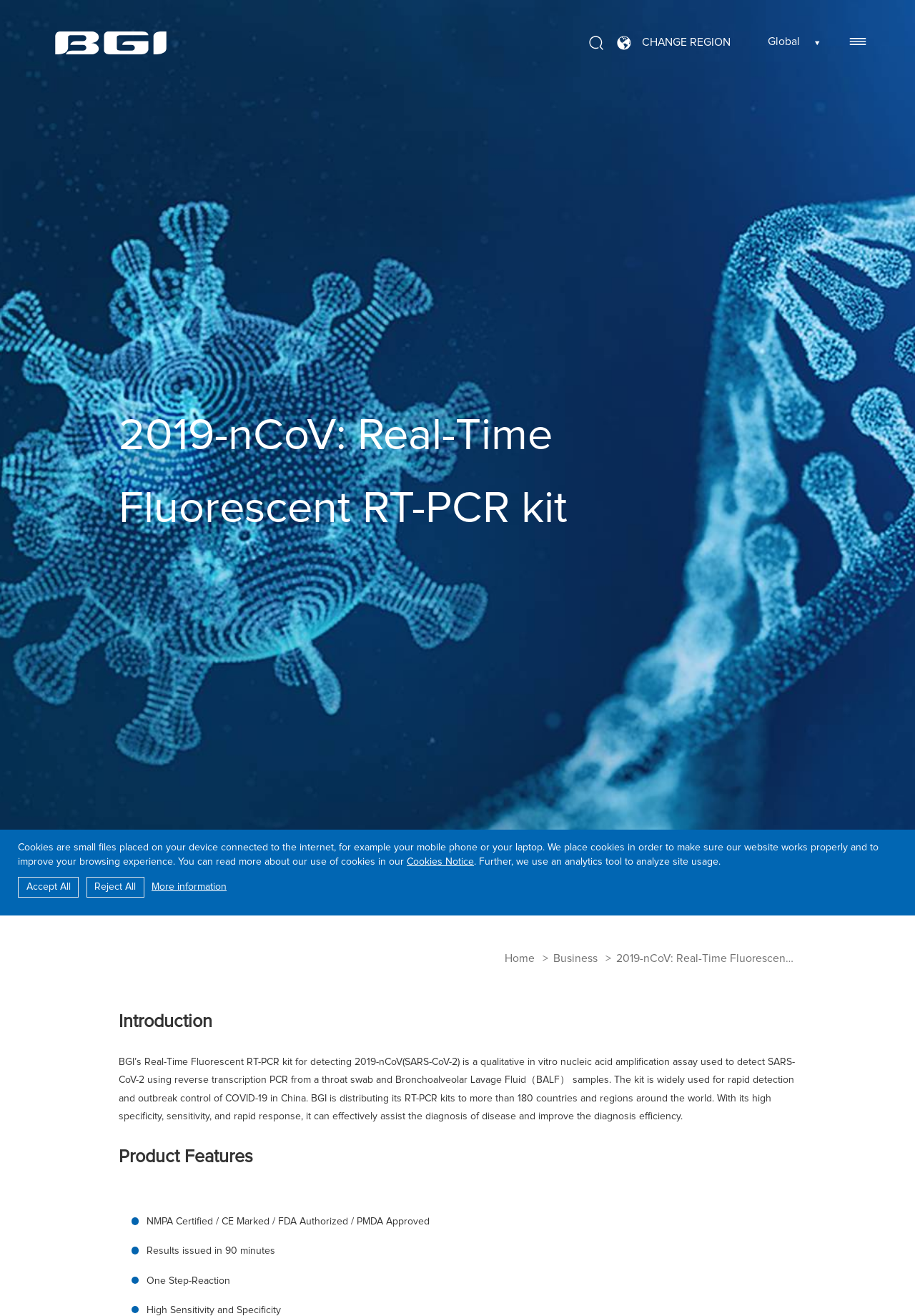What is the name of the kit?
Based on the screenshot, answer the question with a single word or phrase.

2019-nCoV: Real-Time Fluorescent RT-PCR kit